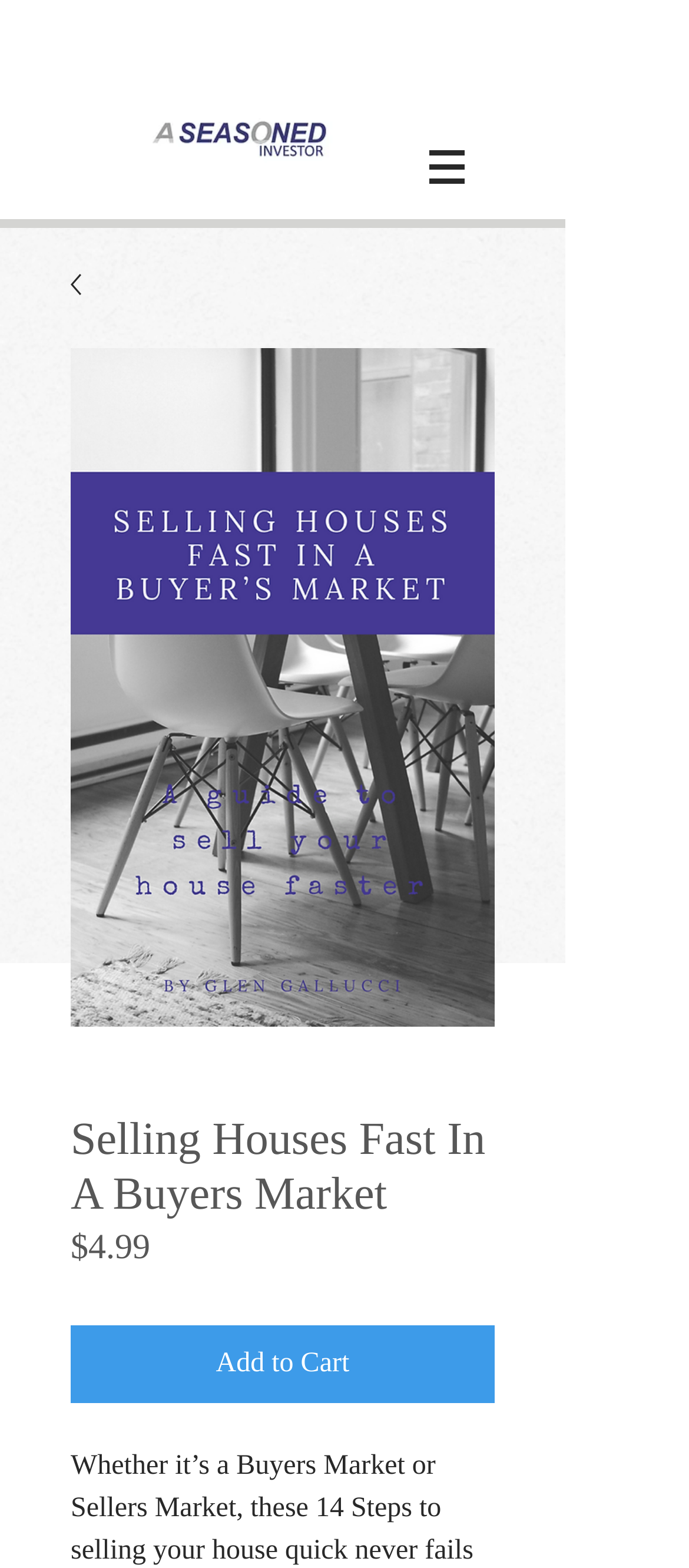Using the details from the image, please elaborate on the following question: What is the price of the product?

I found the price of the product by looking at the text next to the 'Price' label, which is '$4.99'.